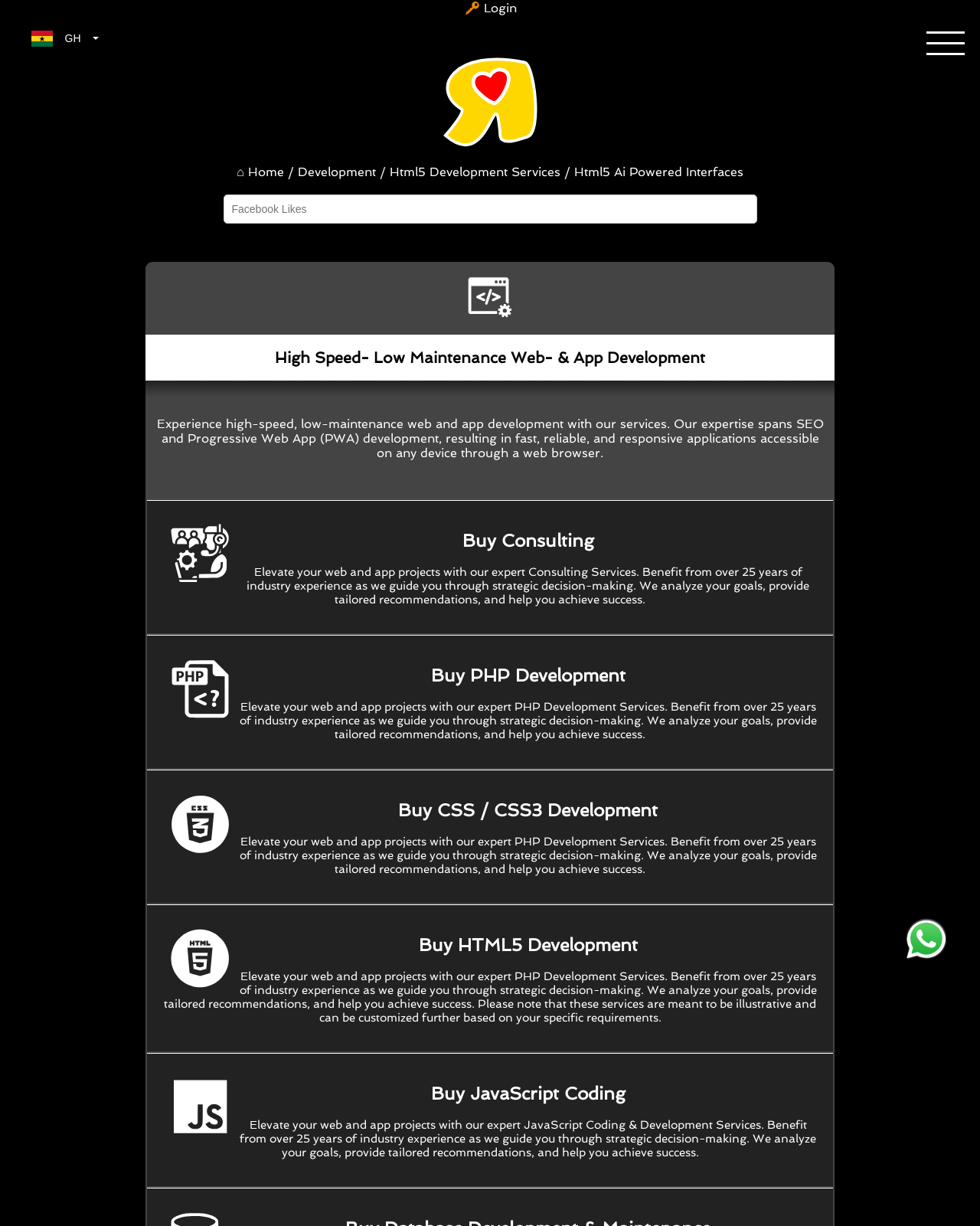Can you determine the bounding box coordinates of the area that needs to be clicked to fulfill the following instruction: "Go to the social media boosting page"?

[0.0, 0.044, 1.0, 0.122]